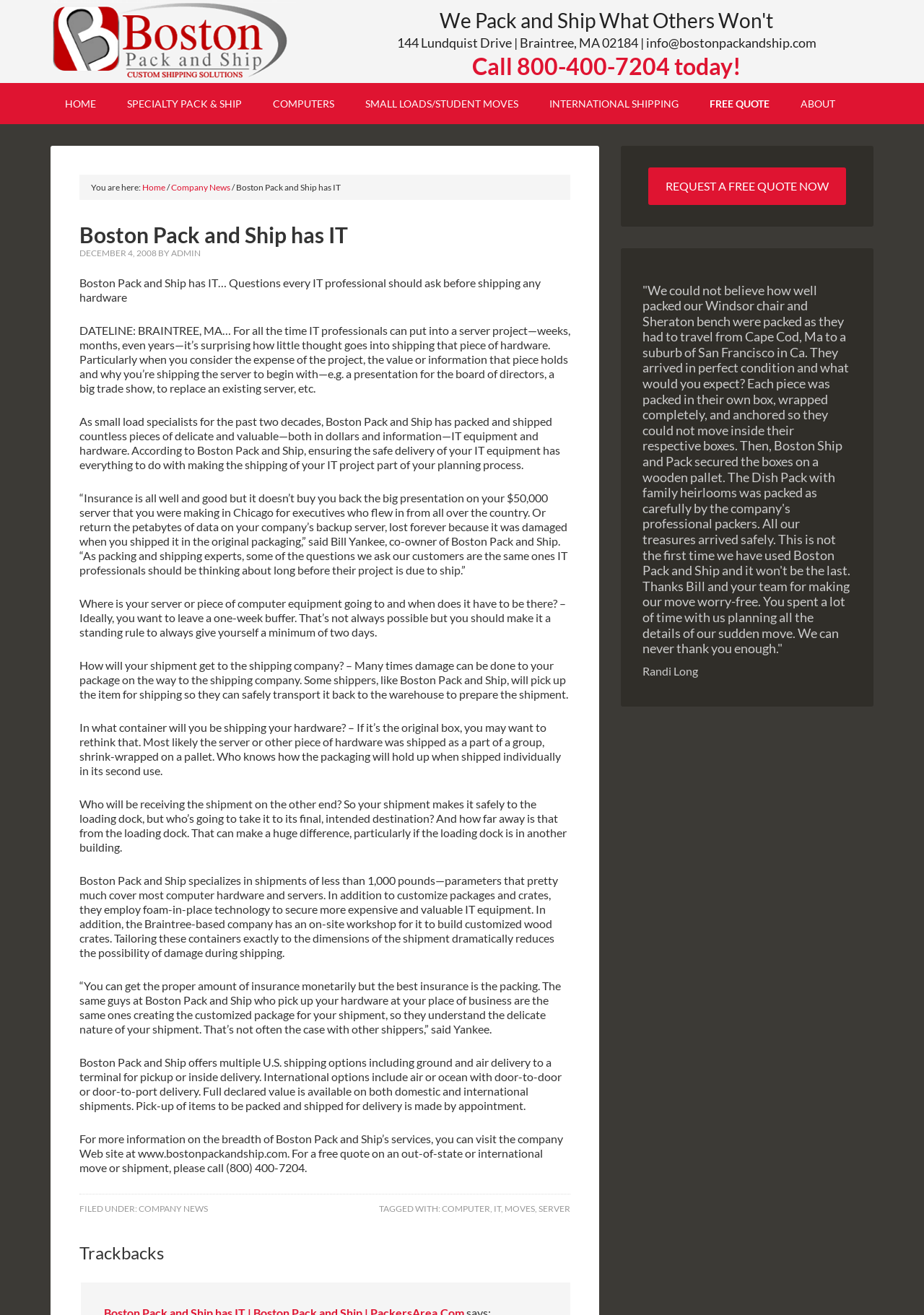Can you give a detailed response to the following question using the information from the image? What type of equipment does Boston Pack and Ship specialize in shipping?

The webpage mentions that Boston Pack and Ship specializes in shipments of less than 1,000 pounds, which covers most computer hardware and servers, and also provides customized packages and crates for IT equipment.